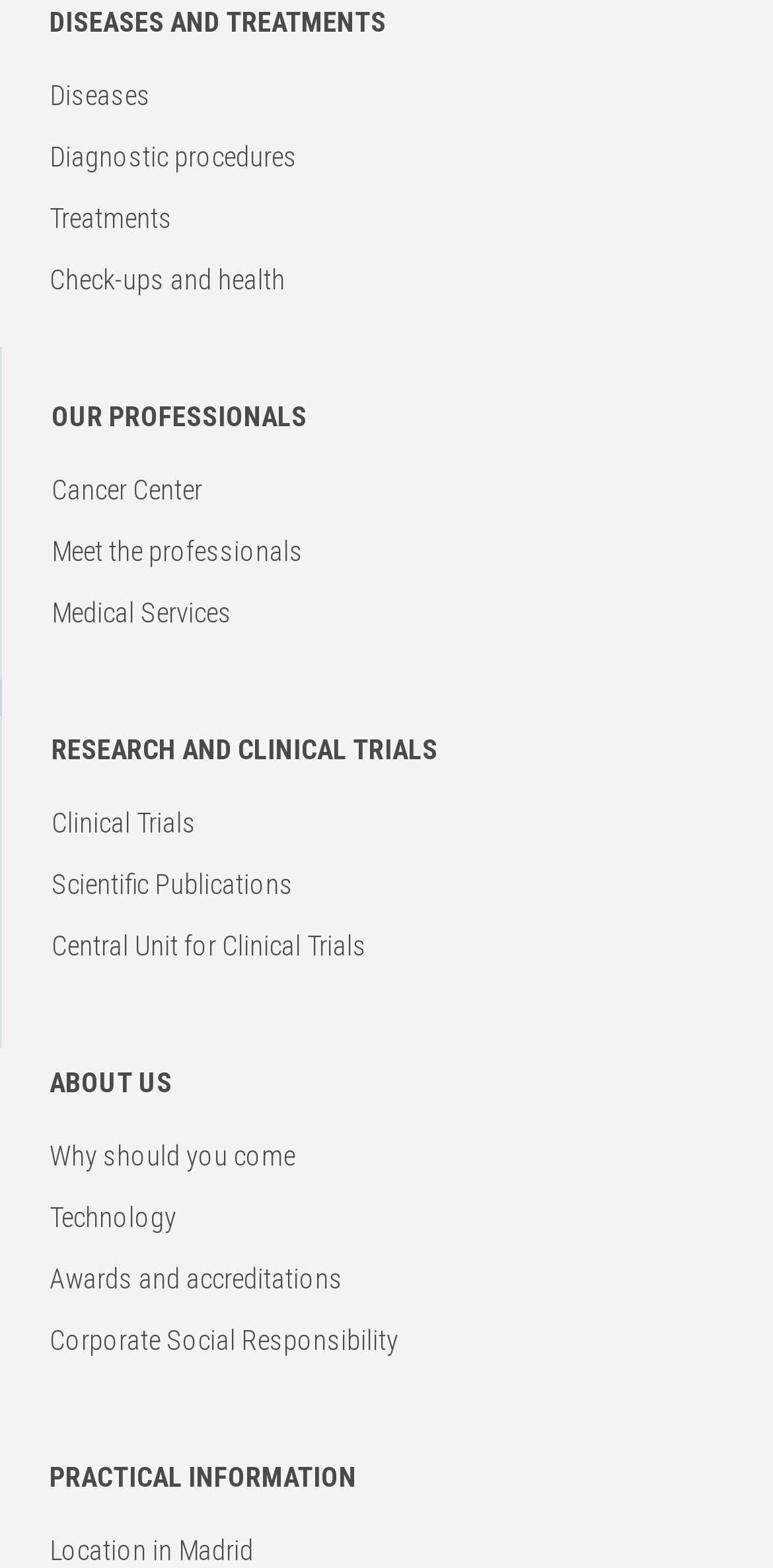Please find the bounding box coordinates for the clickable element needed to perform this instruction: "Get information about clinical trials".

[0.067, 0.514, 0.254, 0.534]